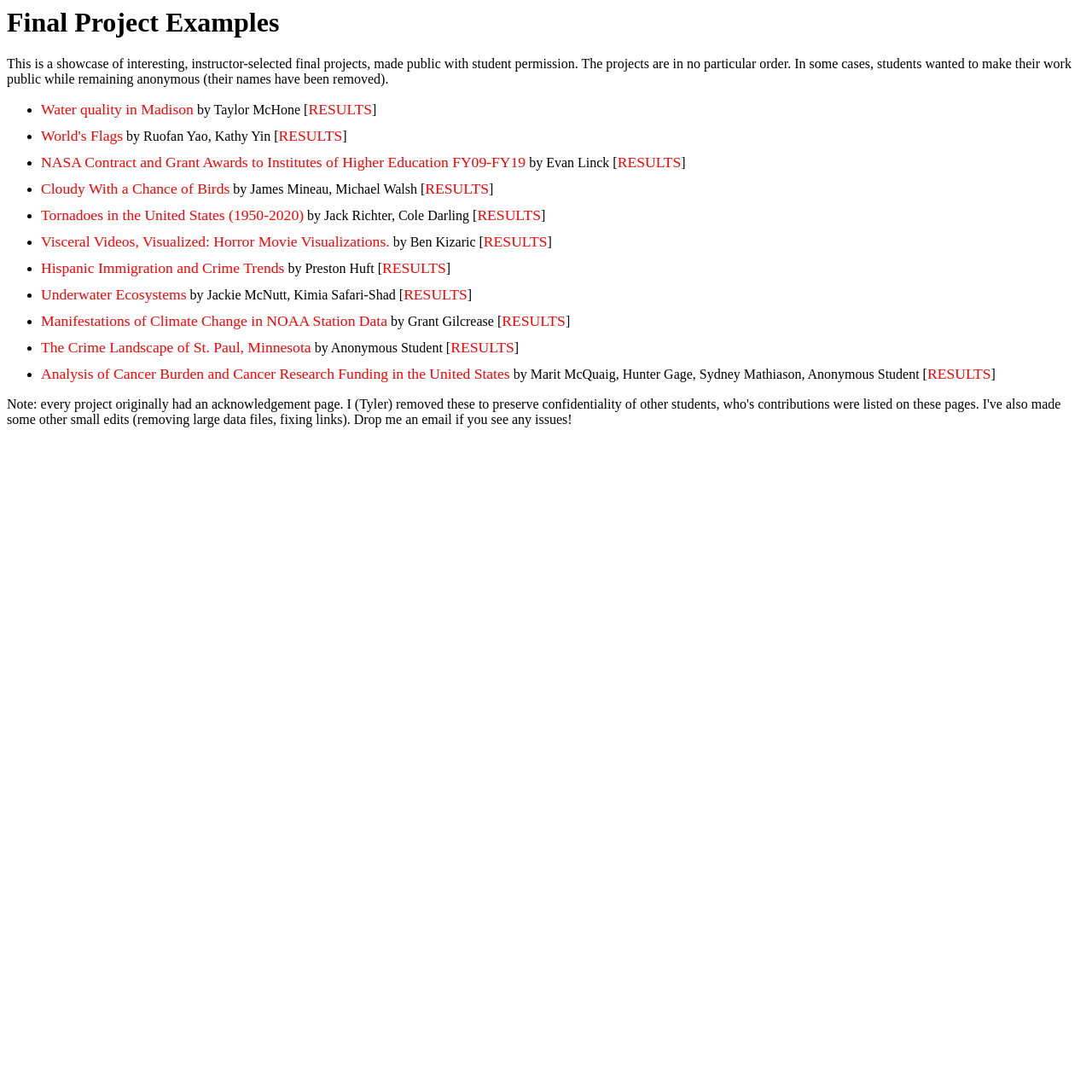Describe all visible elements and their arrangement on the webpage.

This webpage is a showcase of final project examples, featuring a collection of interesting projects selected by instructors and made public with student permission. The page is divided into sections, with a heading "Final Project Examples" at the top. Below the heading, there is a brief description of the showcase, explaining that the projects are in no particular order and that some students have chosen to remain anonymous.

The main content of the page is a list of project examples, each represented by a bullet point. There are 12 projects in total, each consisting of a link to the project, the project title, and the names of the students who worked on it. The projects are listed in a vertical column, with each project taking up a similar amount of space on the page.

The project titles are diverse, ranging from "Water quality in Madison" to "Visceral Videos, Visualized: Horror Movie Visualizations." Each project title is accompanied by a link to the project, labeled "RESULTS." The student names are listed in a separate text element, usually following the project title.

The layout of the page is clean and easy to navigate, with clear headings and concise text. The use of bullet points and separate text elements for each project makes it easy to scan and read through the list of projects.